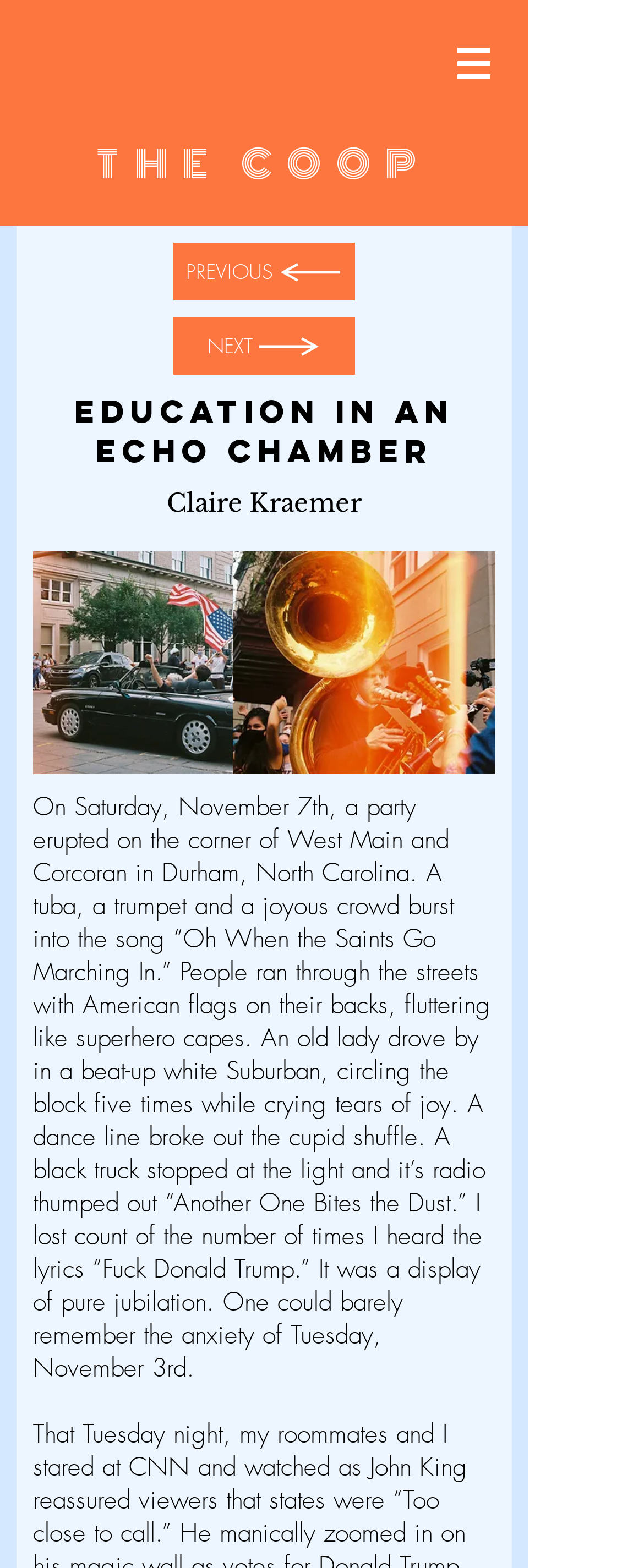Find the bounding box coordinates for the HTML element described in this sentence: "Public Safety / Police Services". Provide the coordinates as four float numbers between 0 and 1, in the format [left, top, right, bottom].

None